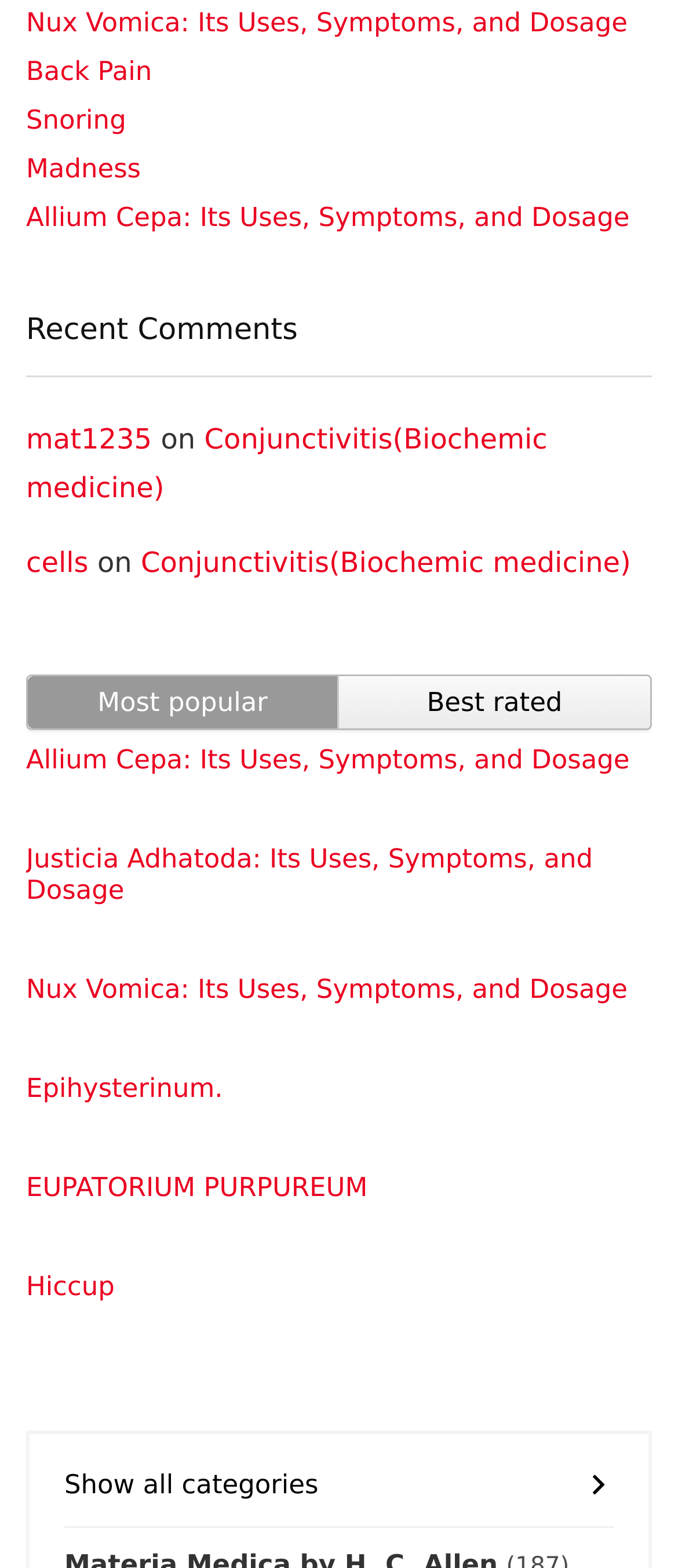What is the name of the author of the first article?
Refer to the image and provide a one-word or short phrase answer.

Not specified